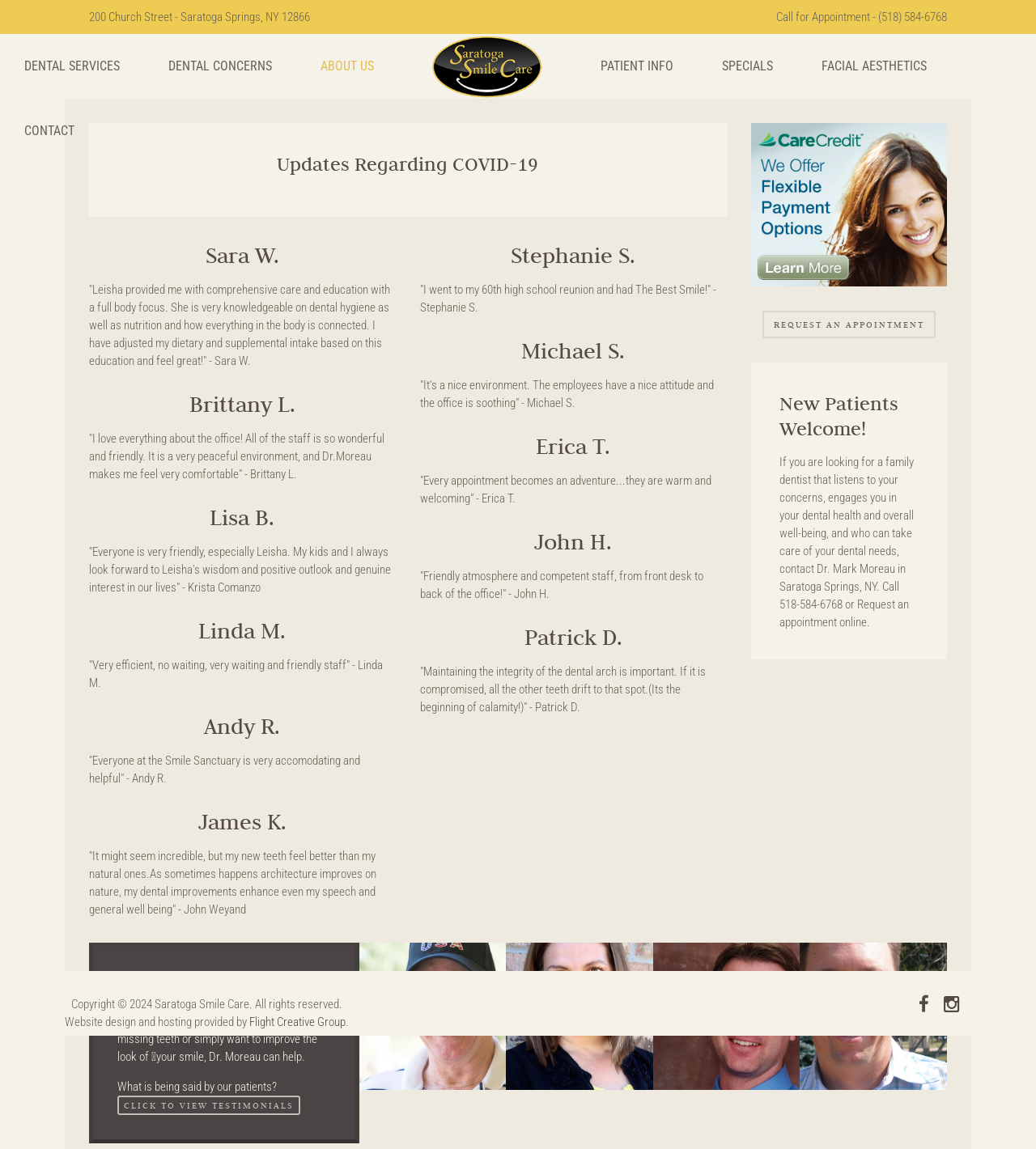Analyze the image and answer the question with as much detail as possible: 
How many patient testimonials are displayed on the webpage?

I found the number of patient testimonials by counting the article elements on the webpage. There are 9 article elements, each containing a patient testimonial, with bounding box coordinates [0.086, 0.21, 0.382, 0.322], [0.086, 0.339, 0.382, 0.42], and so on.